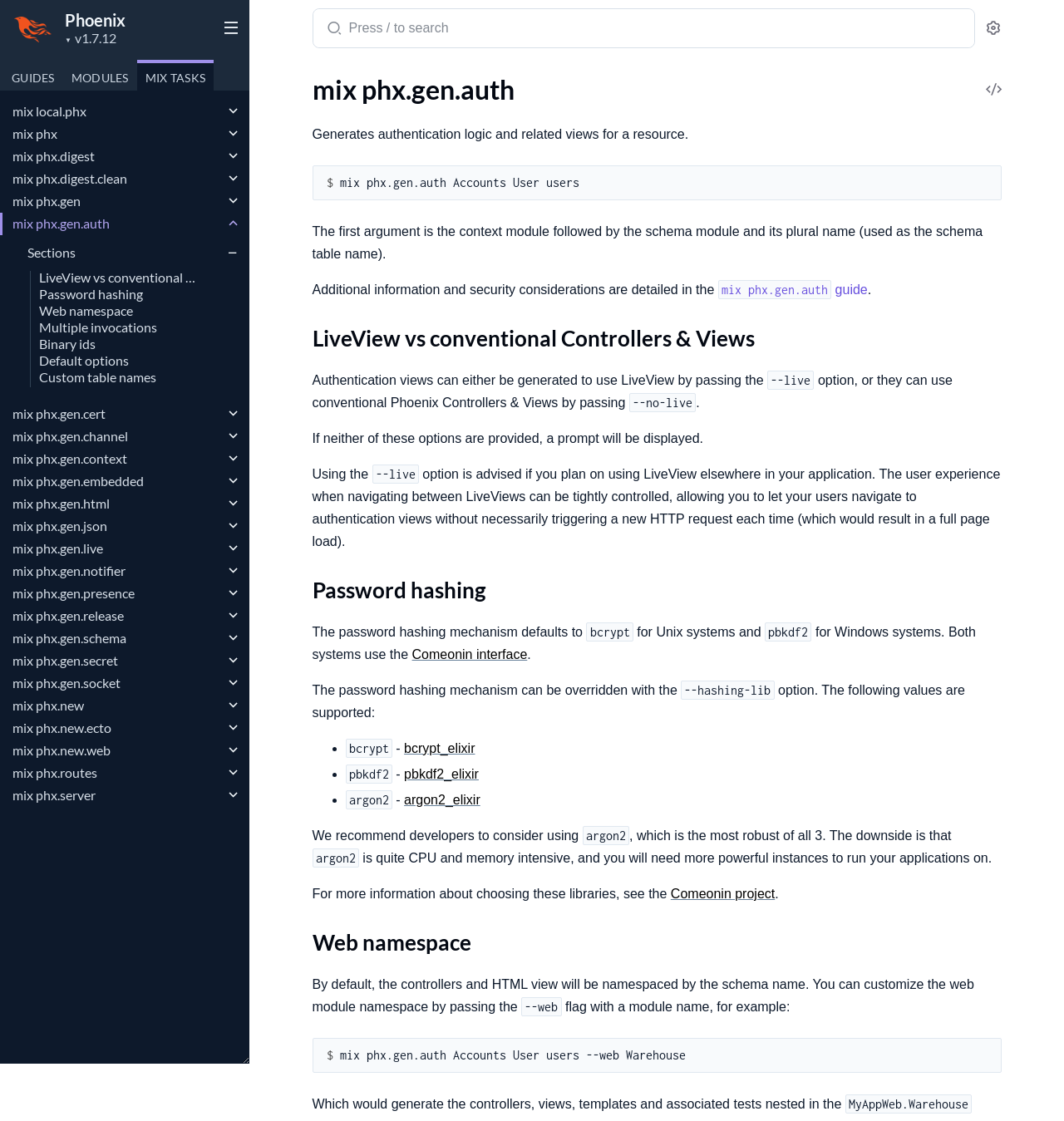Locate and generate the text content of the webpage's heading.

View Source
mix phx.gen.auth